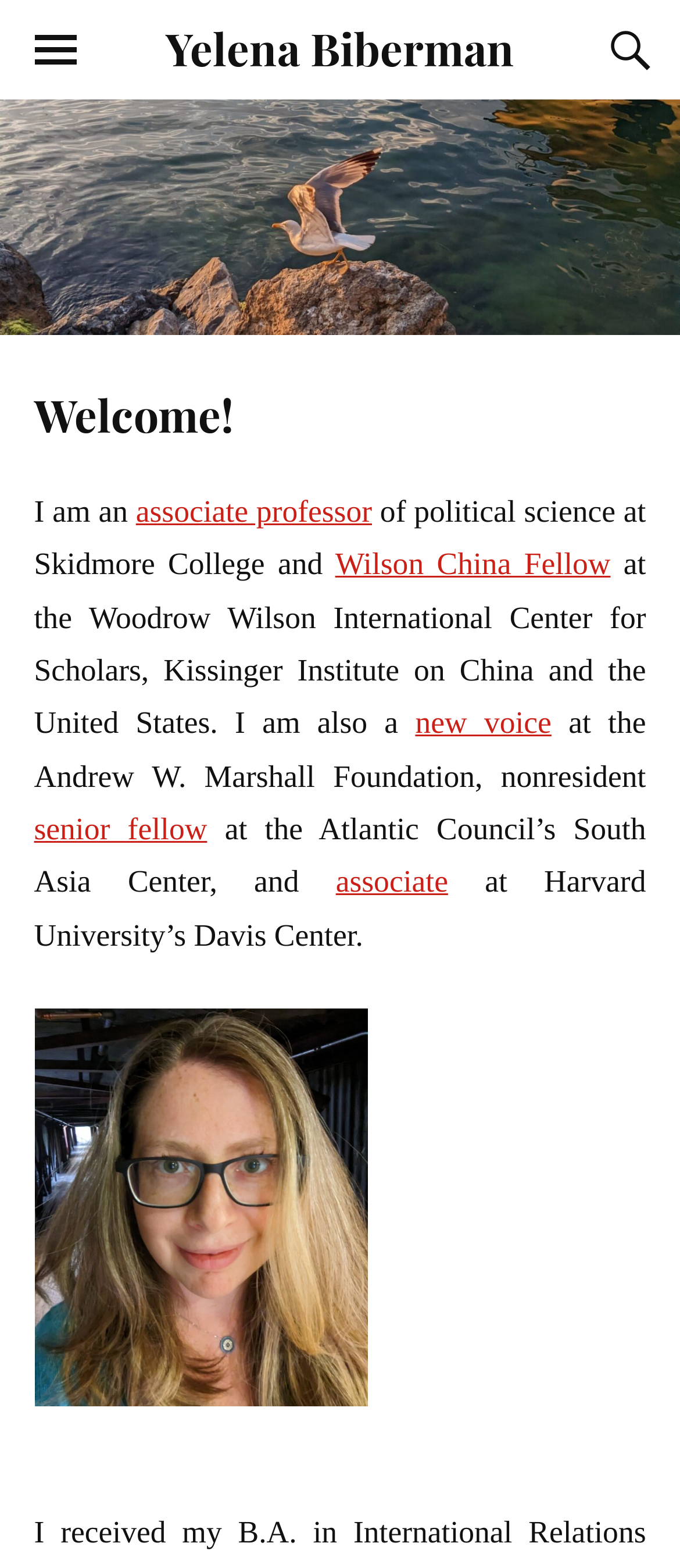What is the name of the council where Yelena Biberman is a senior fellow?
Please provide a single word or phrase as your answer based on the image.

Atlantic Council